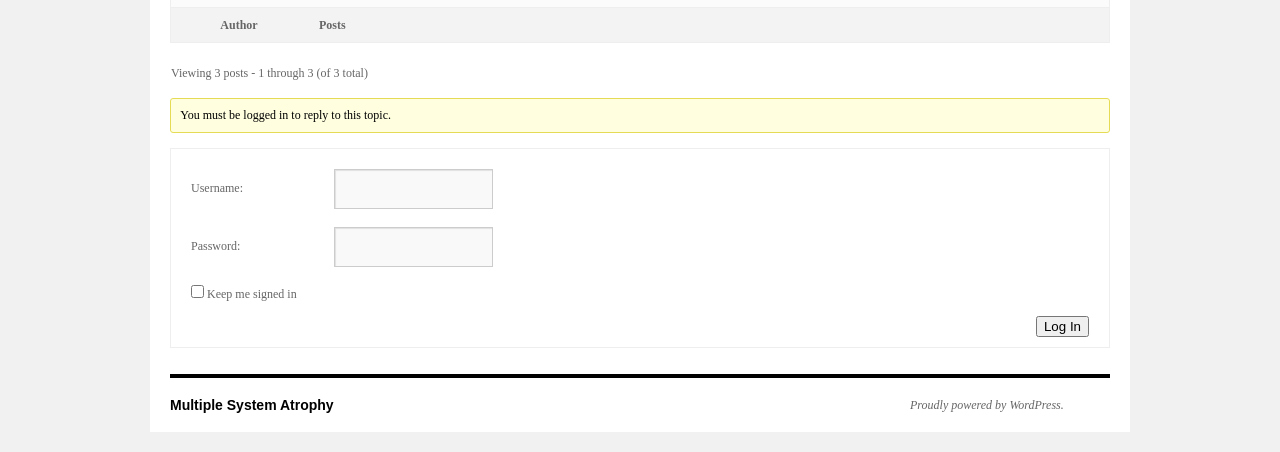Locate the bounding box coordinates of the UI element described by: "Proudly powered by WordPress.". The bounding box coordinates should consist of four float numbers between 0 and 1, i.e., [left, top, right, bottom].

[0.695, 0.878, 0.831, 0.913]